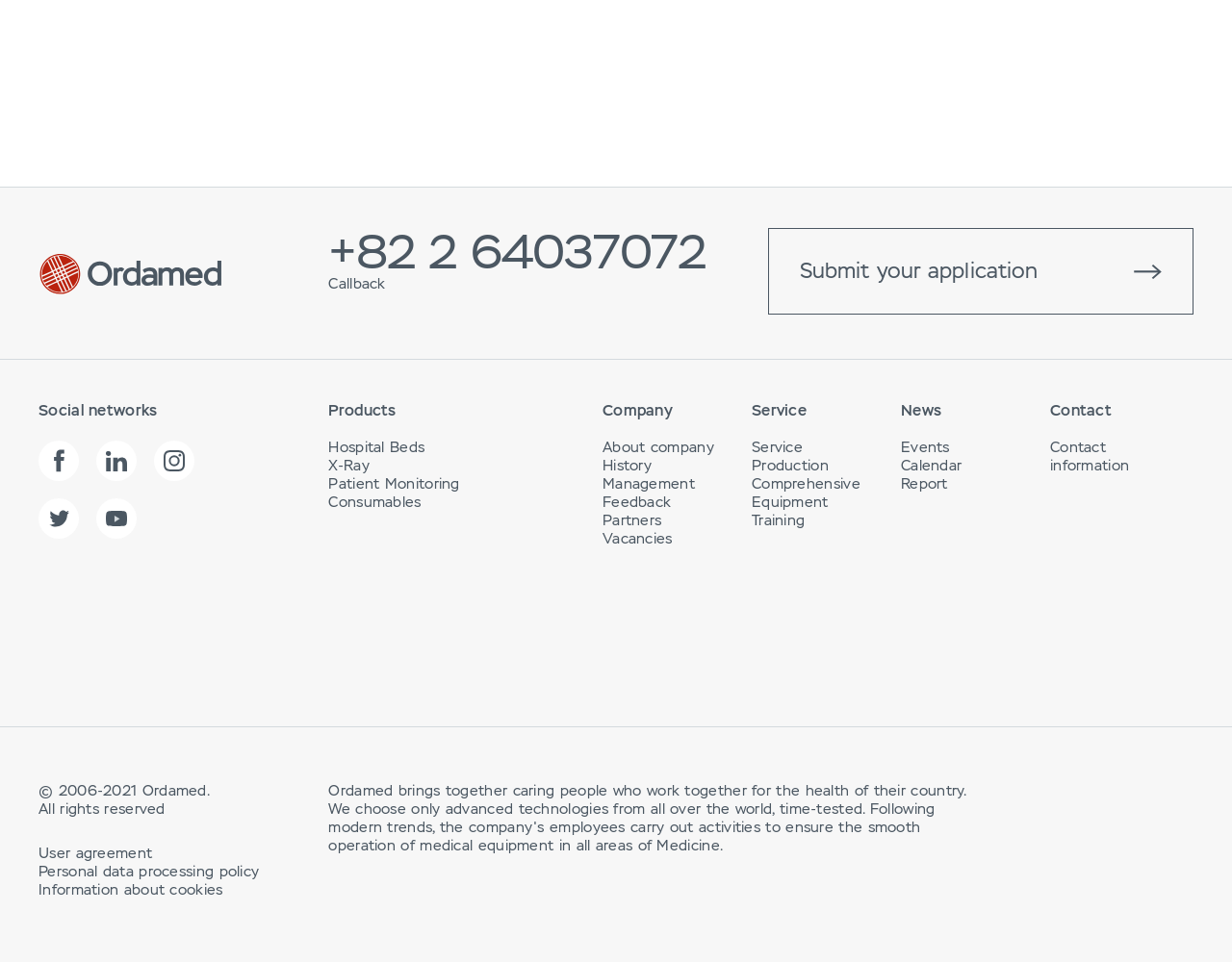Please provide the bounding box coordinate of the region that matches the element description: Patient Monitoring. Coordinates should be in the format (top-left x, top-left y, bottom-right x, bottom-right y) and all values should be between 0 and 1.

[0.267, 0.493, 0.373, 0.512]